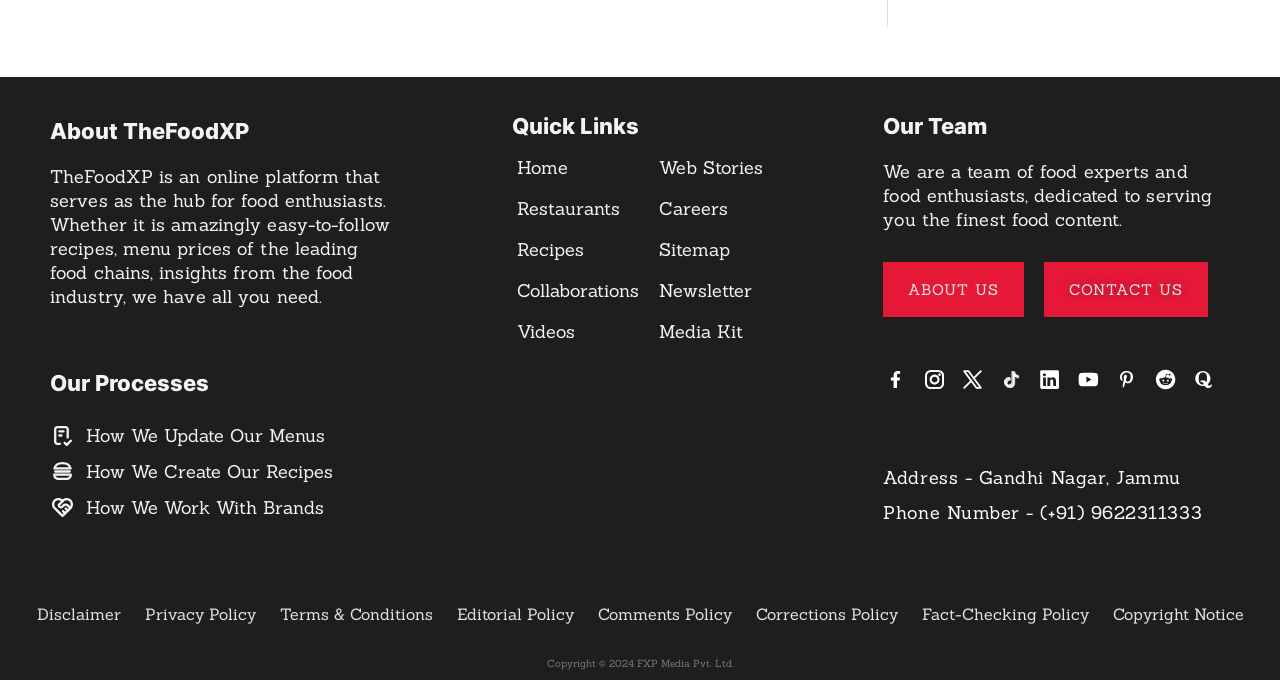How many links are under 'Quick Links'?
Using the image as a reference, give a one-word or short phrase answer.

9